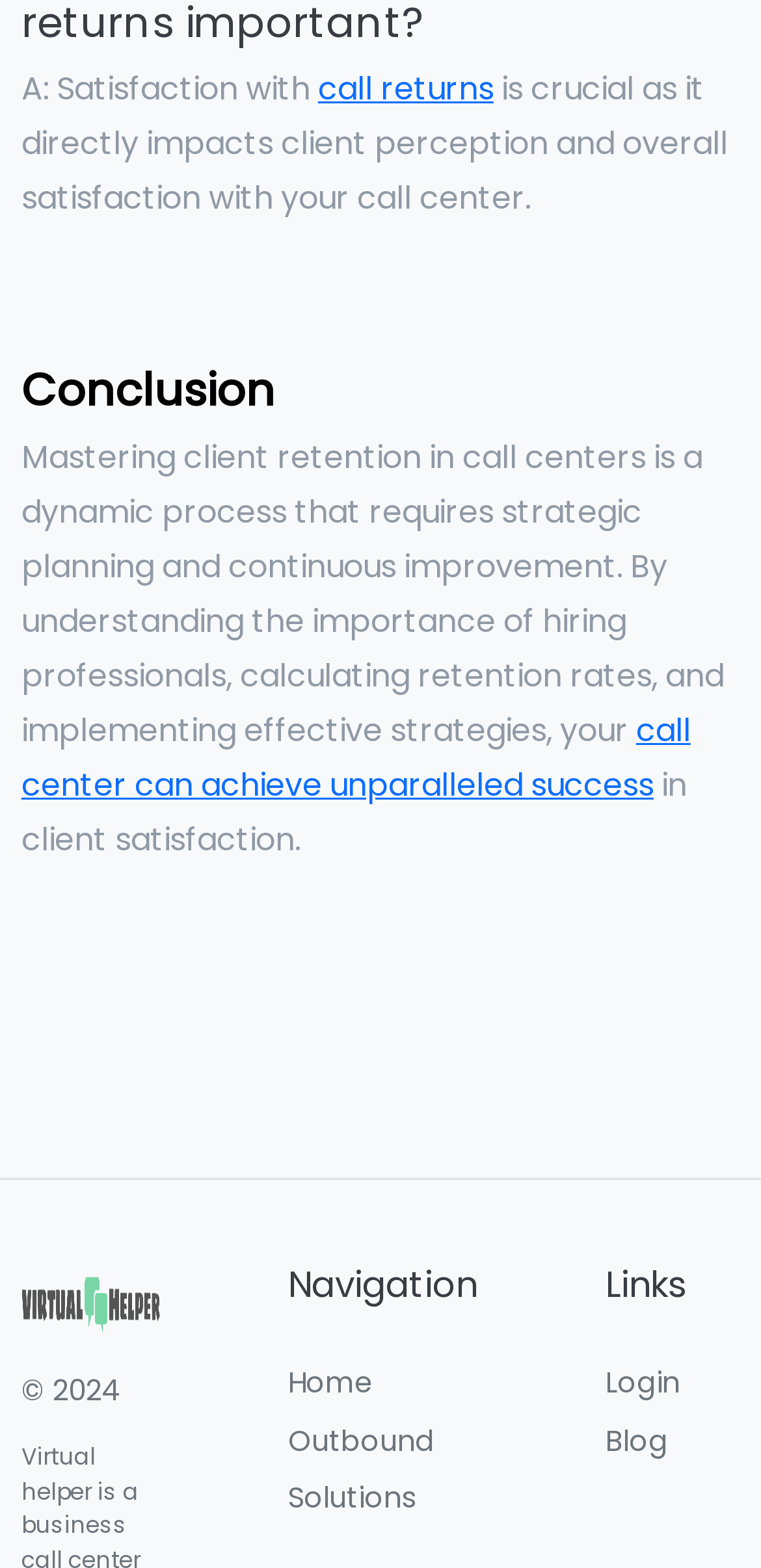Based on the image, provide a detailed response to the question:
What is the name of the image at the bottom of the webpage?

The image is located at the bottom of the webpage, and it has a bounding box with coordinates [0.028, 0.806, 0.21, 0.856]. The OCR text associated with this image is 'Virtual Helper', which suggests that this is the name of the image.